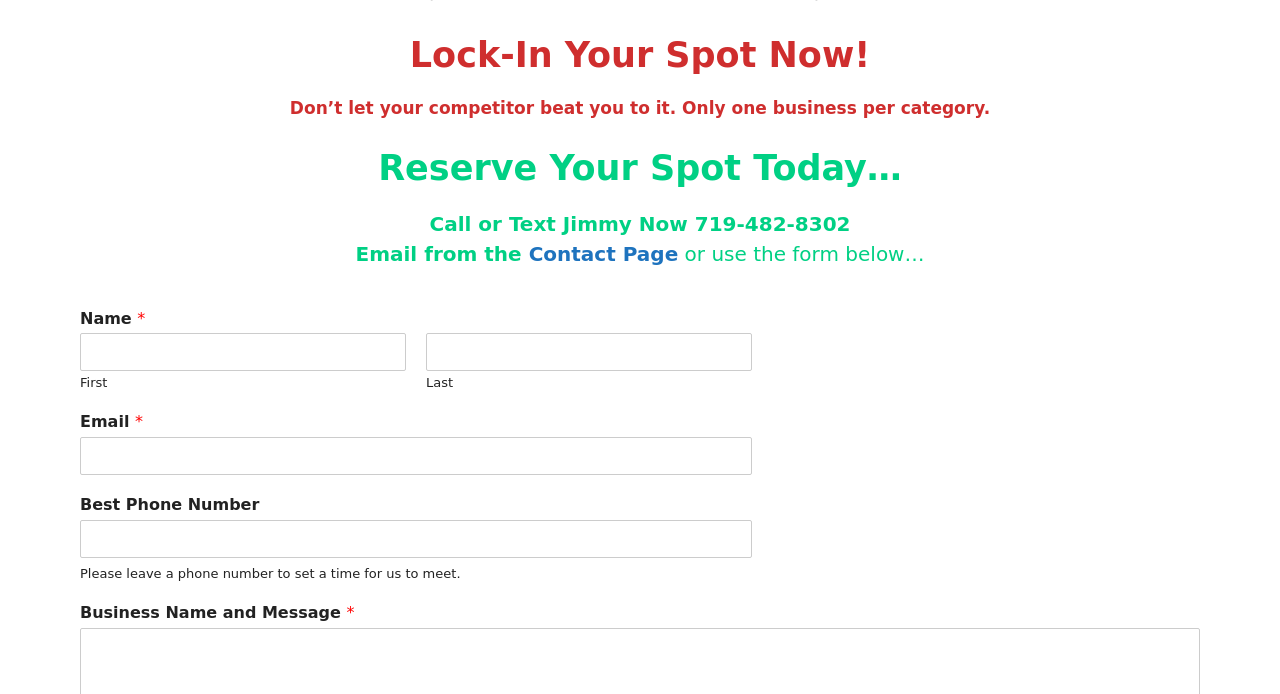Bounding box coordinates must be specified in the format (top-left x, top-left y, bottom-right x, bottom-right y). All values should be floating point numbers between 0 and 1. What are the bounding box coordinates of the UI element described as: parent_node: Last name="wpforms[fields][0][last]"

[0.333, 0.481, 0.588, 0.535]